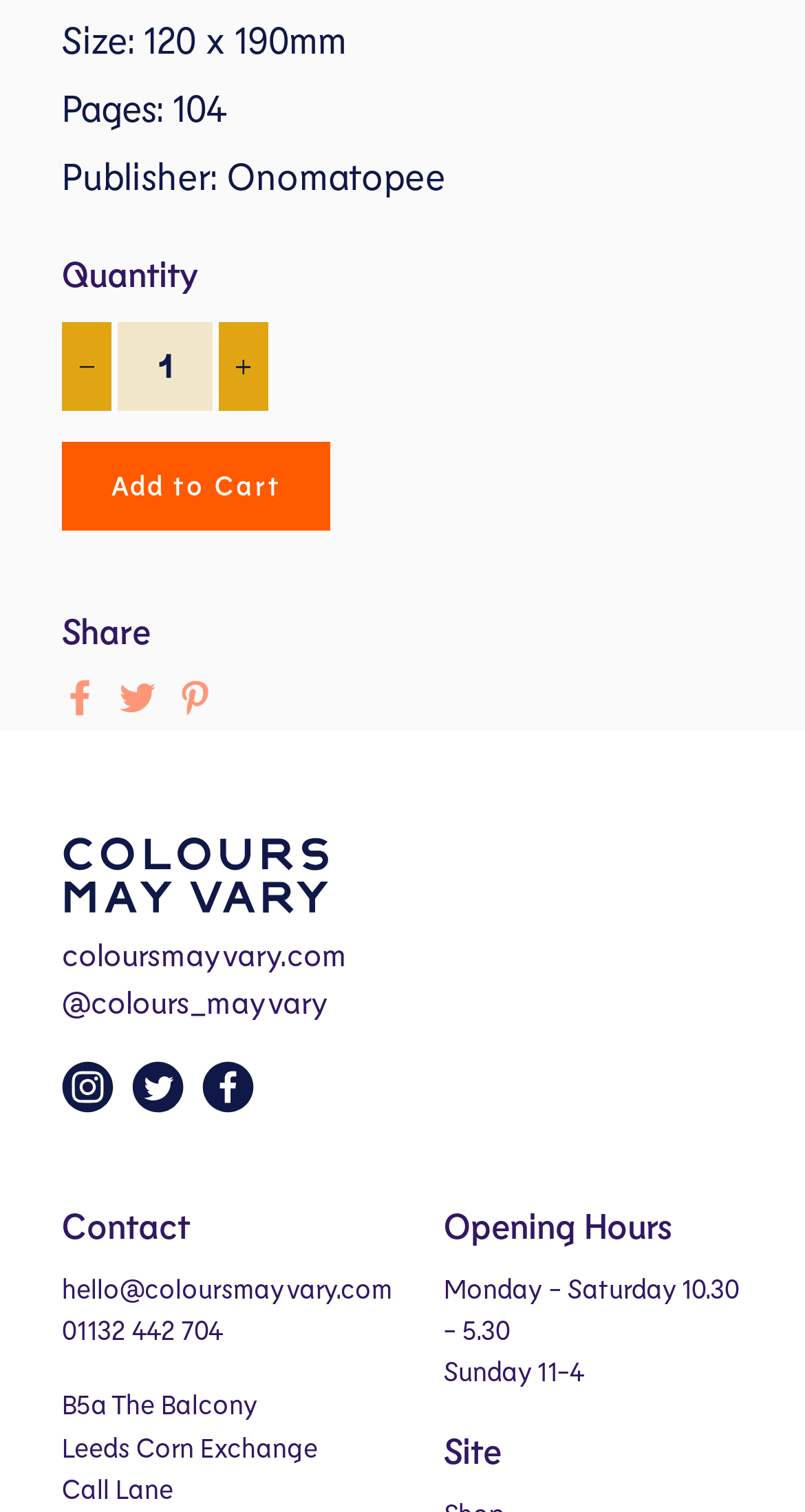Identify the bounding box coordinates for the element you need to click to achieve the following task: "Contact us via email". The coordinates must be four float values ranging from 0 to 1, formatted as [left, top, right, bottom].

[0.077, 0.841, 0.487, 0.863]